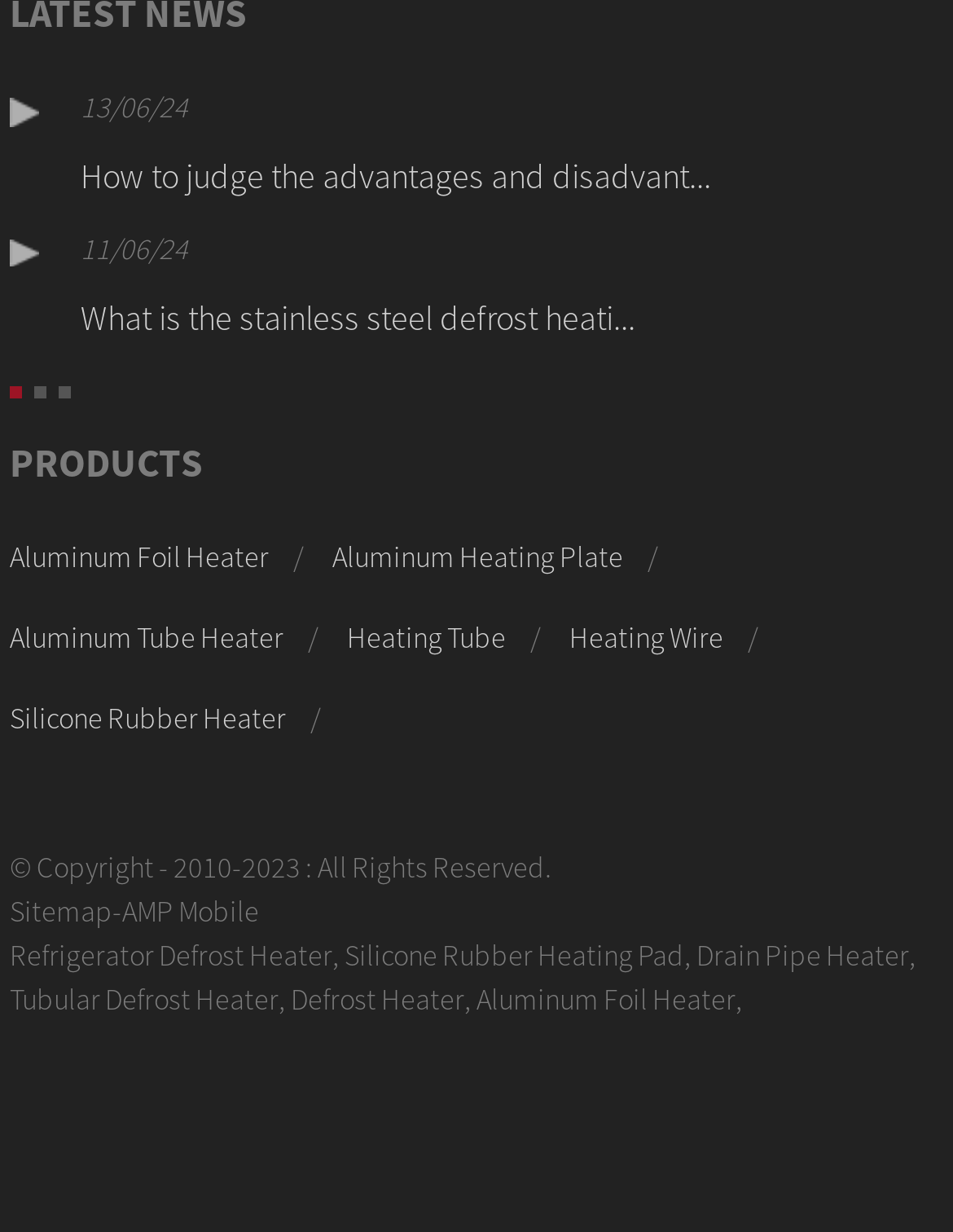Find the bounding box coordinates of the clickable area required to complete the following action: "go to Aluminum Foil Heater product page".

[0.01, 0.437, 0.282, 0.467]